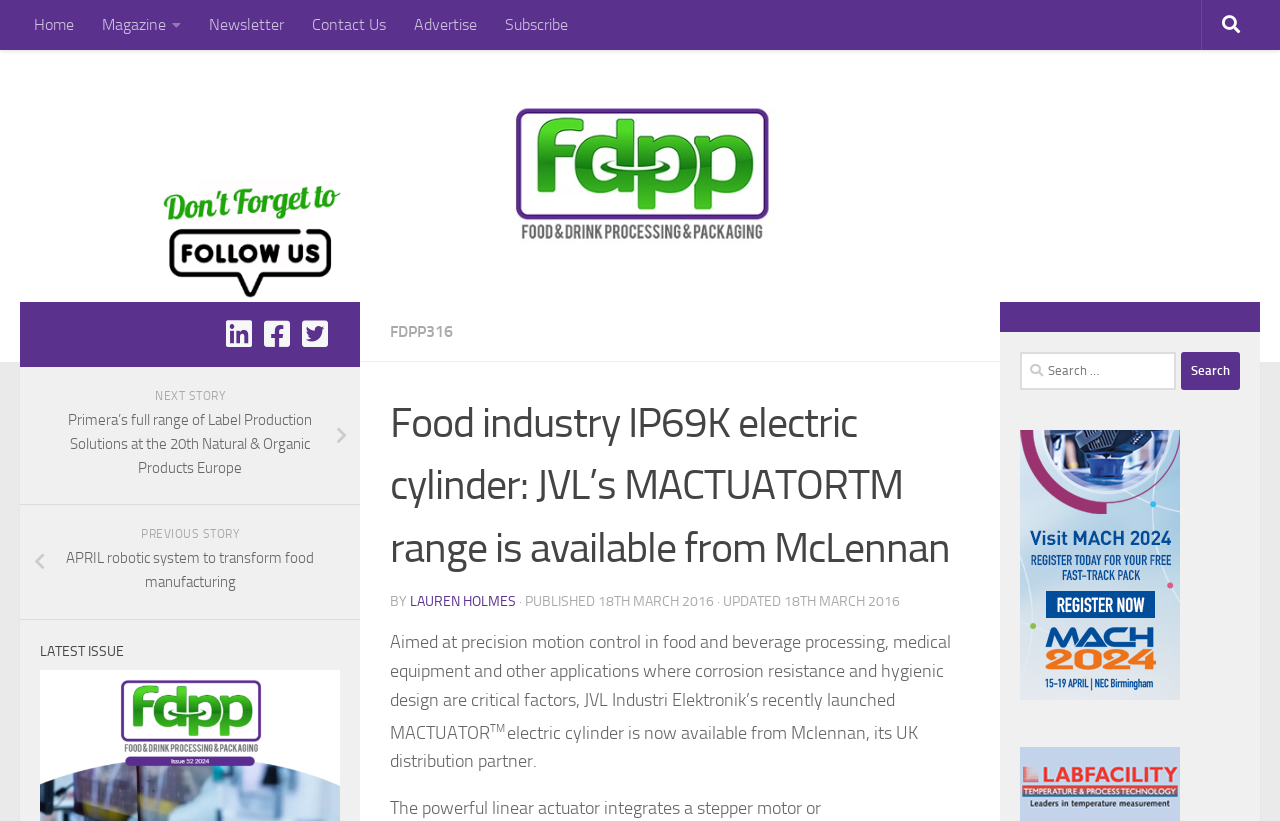Determine the main text heading of the webpage and provide its content.

Food industry IP69K electric cylinder: JVL’s MACTUATORTM range is available from McLennan